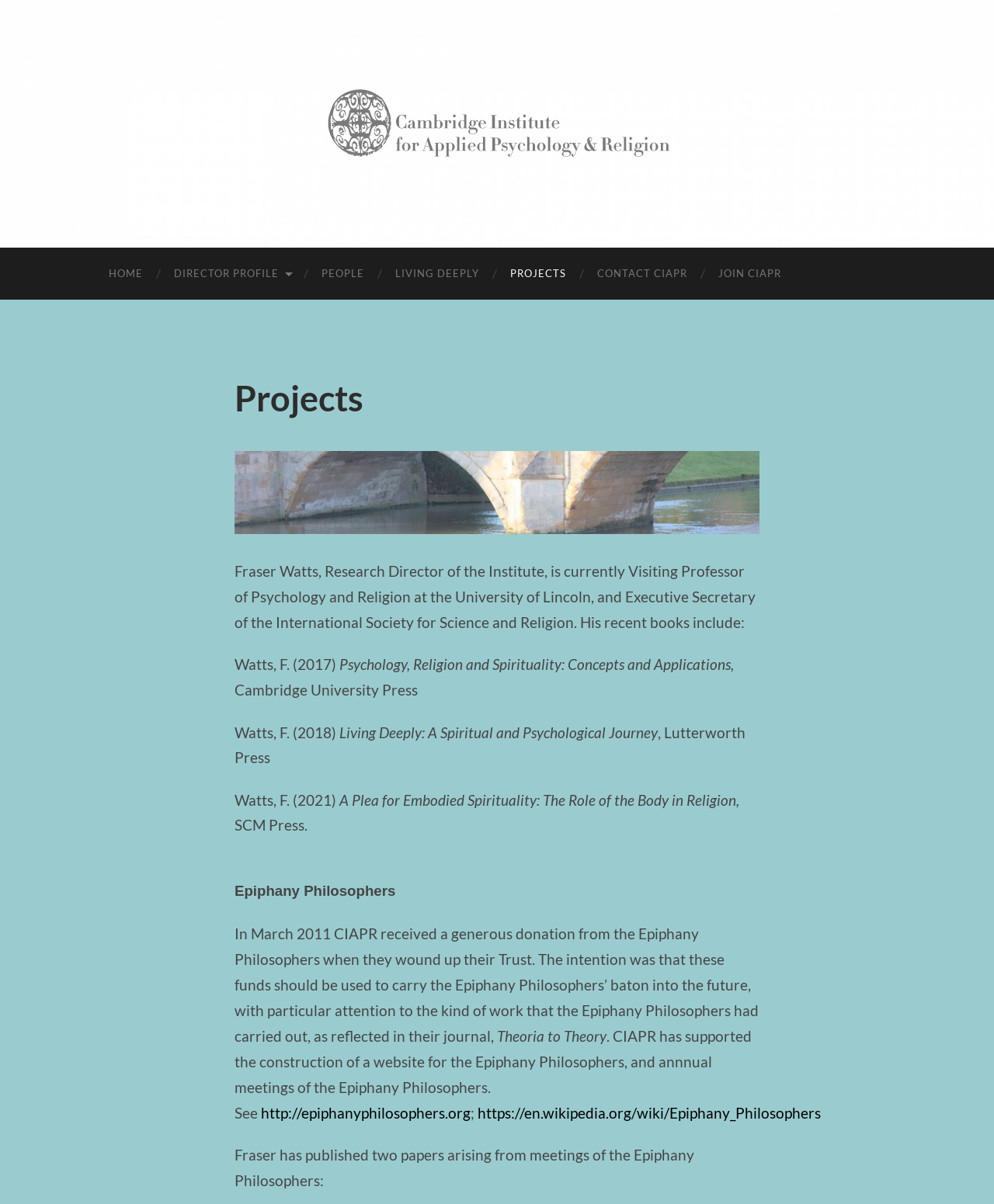Locate the bounding box coordinates of the element you need to click to accomplish the task described by this instruction: "read about Fraser Watts' book on Psychology, Religion and Spirituality".

[0.341, 0.544, 0.738, 0.559]